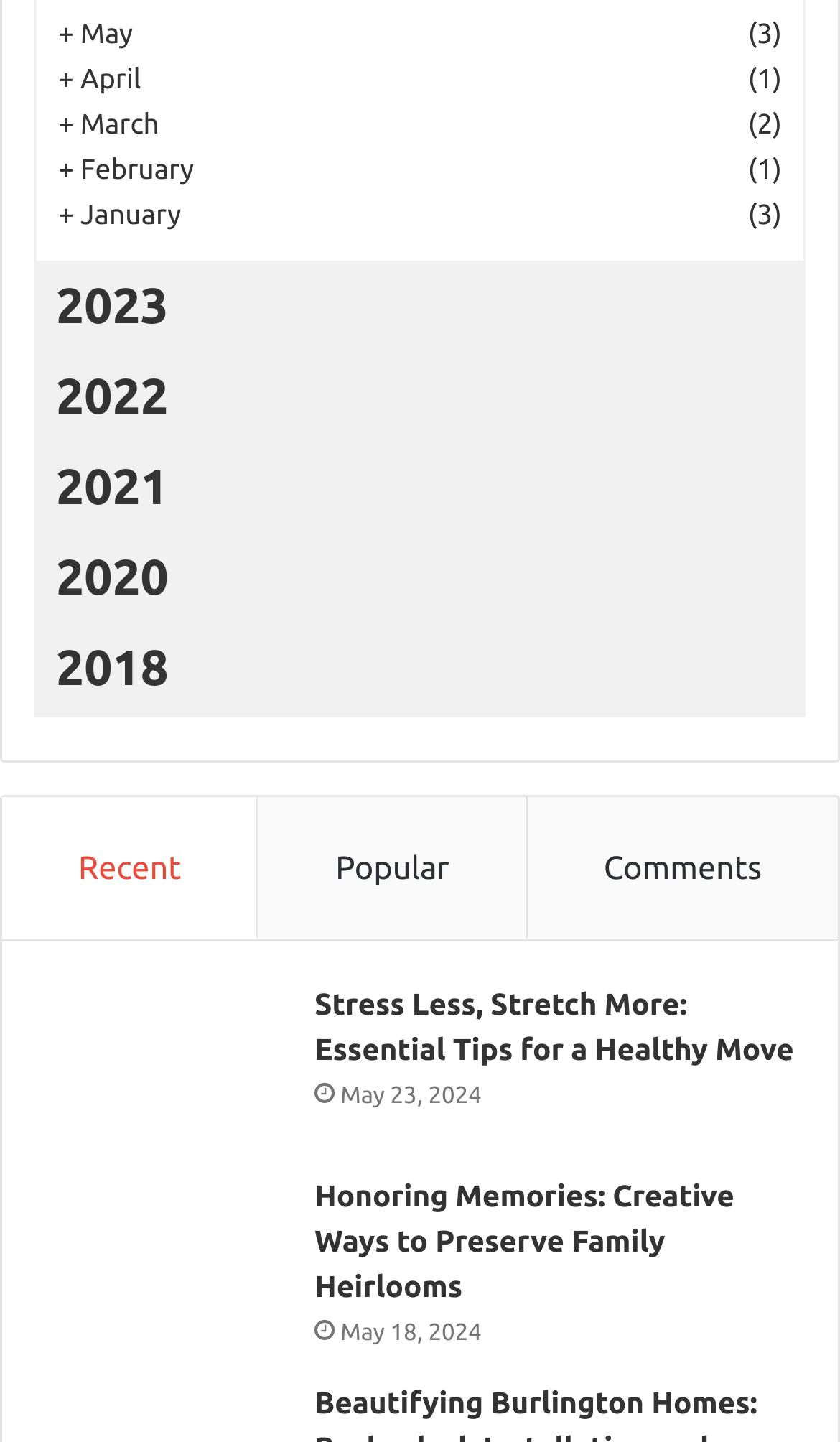Answer the following in one word or a short phrase: 
How many categories are there at the bottom of the webpage?

3